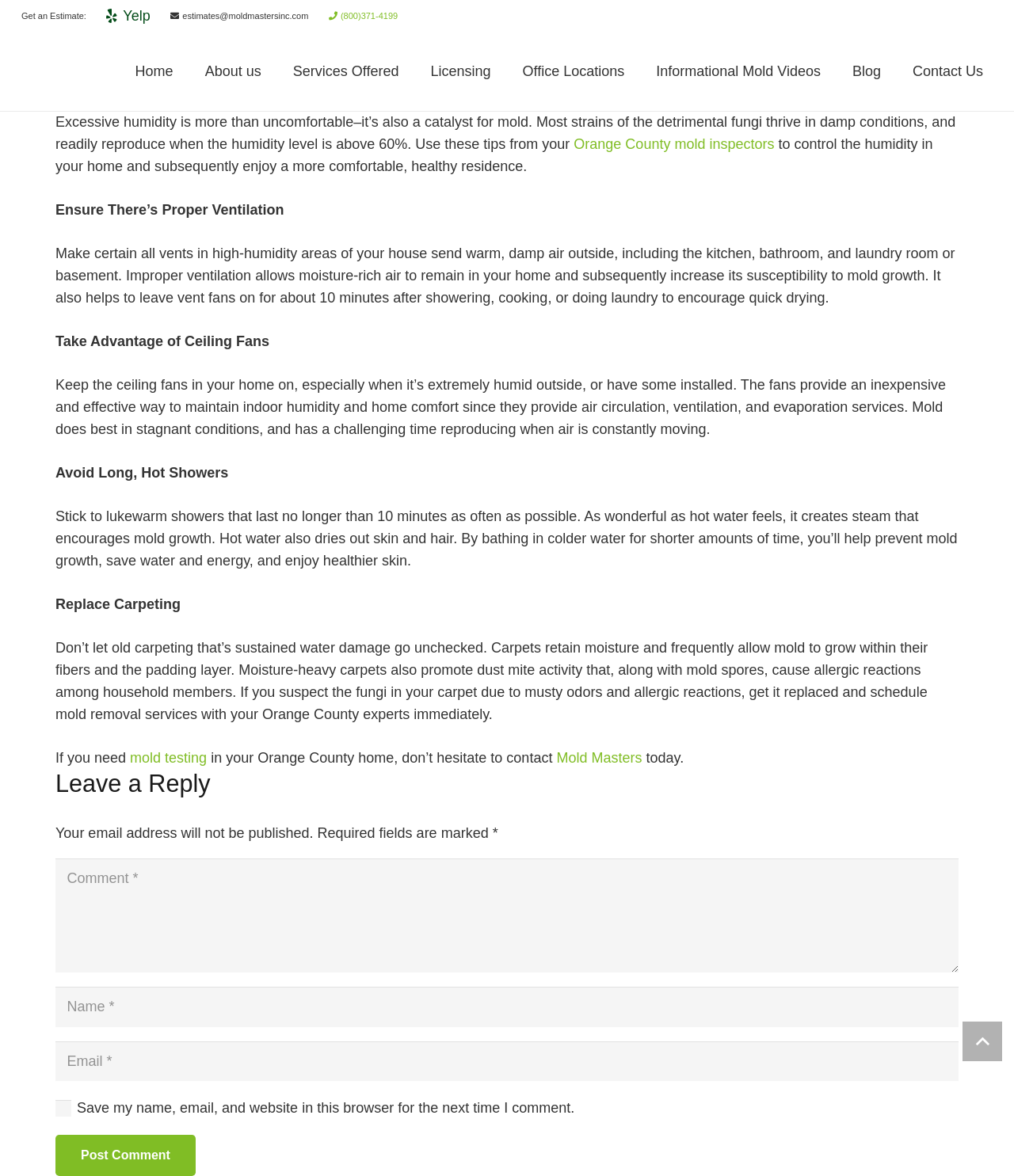Answer succinctly with a single word or phrase:
What is the recommended duration for hot showers?

10 minutes